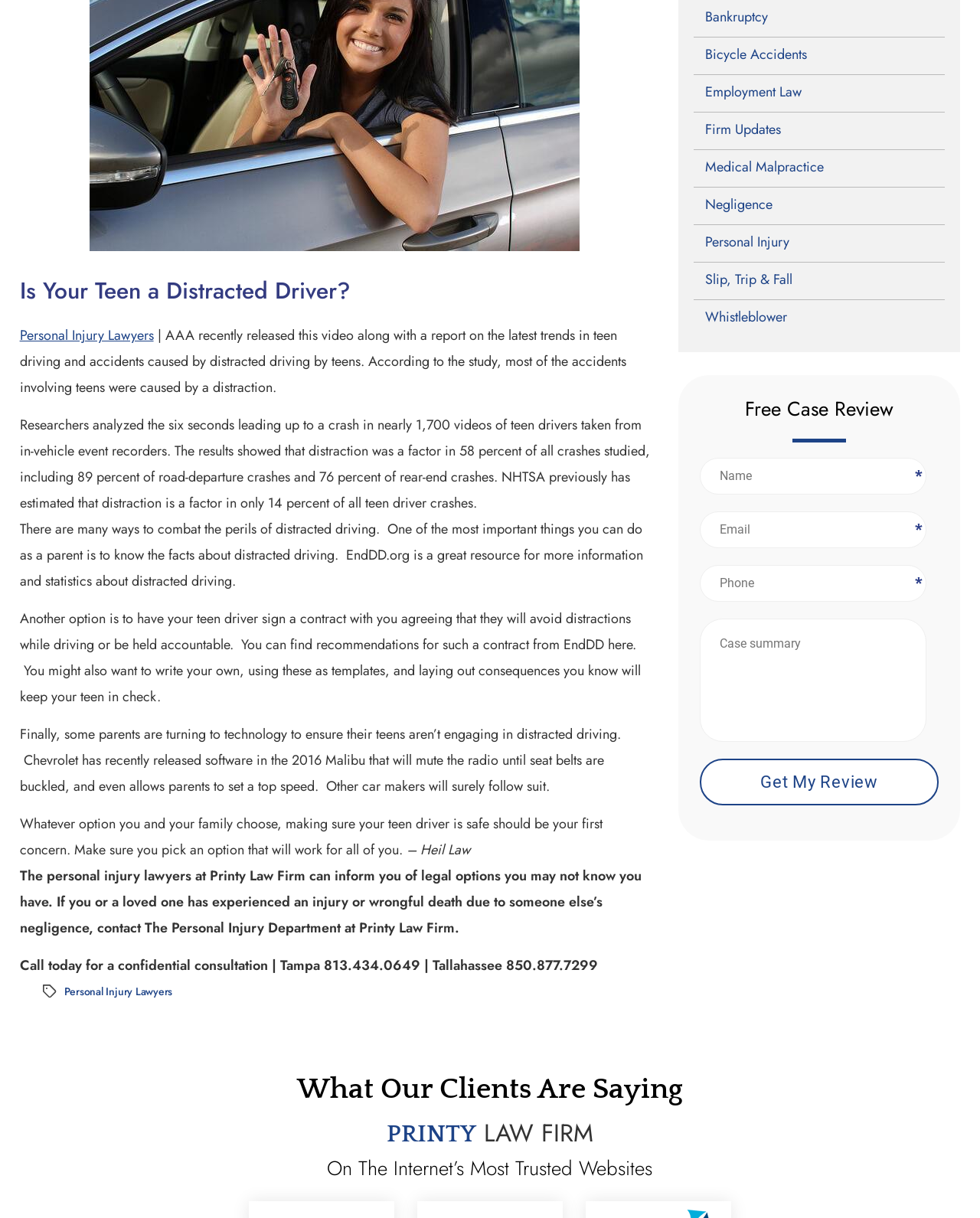For the given element description Bankruptcy, determine the bounding box coordinates of the UI element. The coordinates should follow the format (top-left x, top-left y, bottom-right x, bottom-right y) and be within the range of 0 to 1.

[0.708, 0.0, 0.964, 0.03]